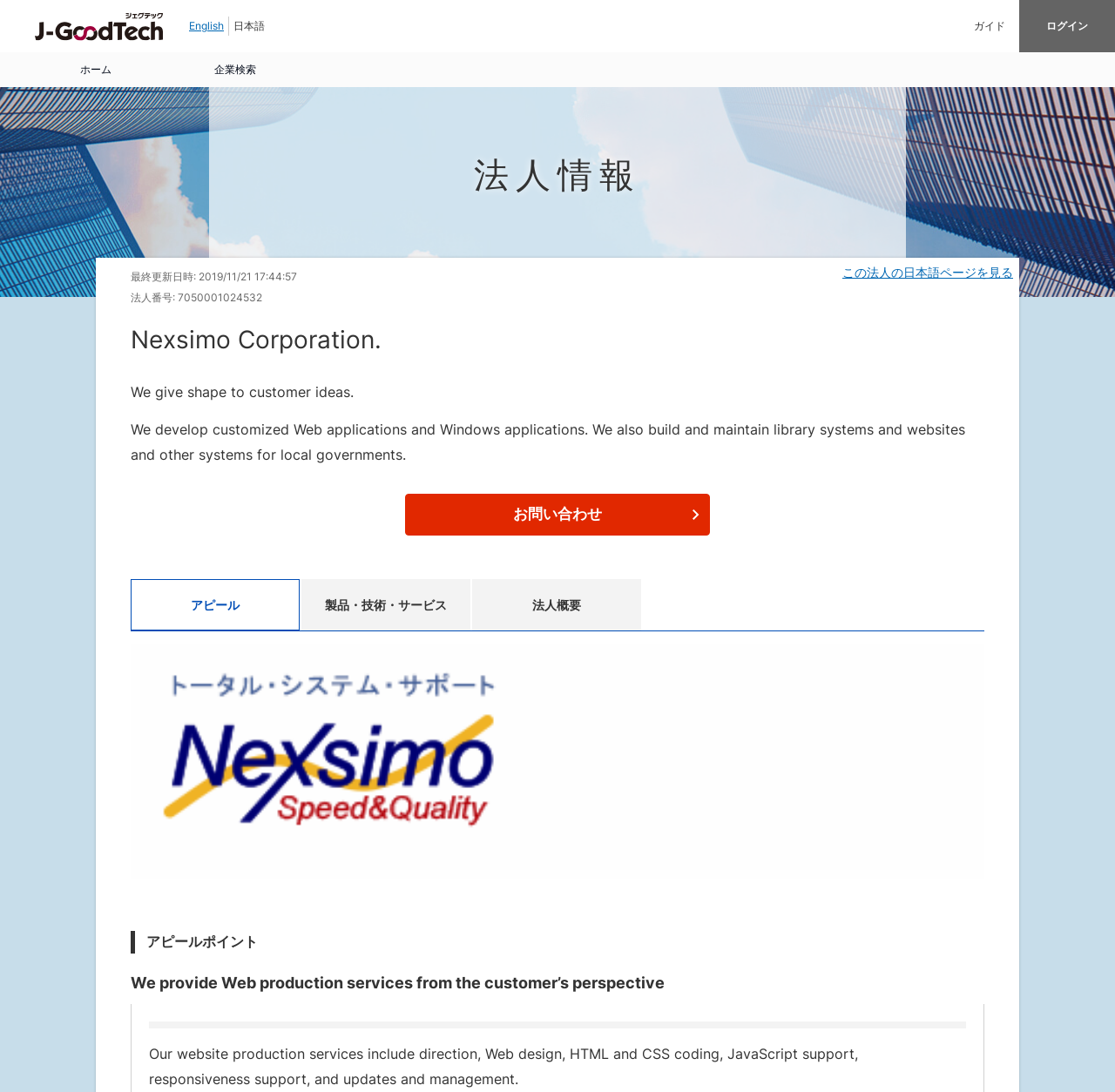What is the language of this webpage?
Look at the webpage screenshot and answer the question with a detailed explanation.

I determined the language of this webpage by looking at the text elements, such as '日本語' and '法人アピールページです', which are written in Japanese characters.